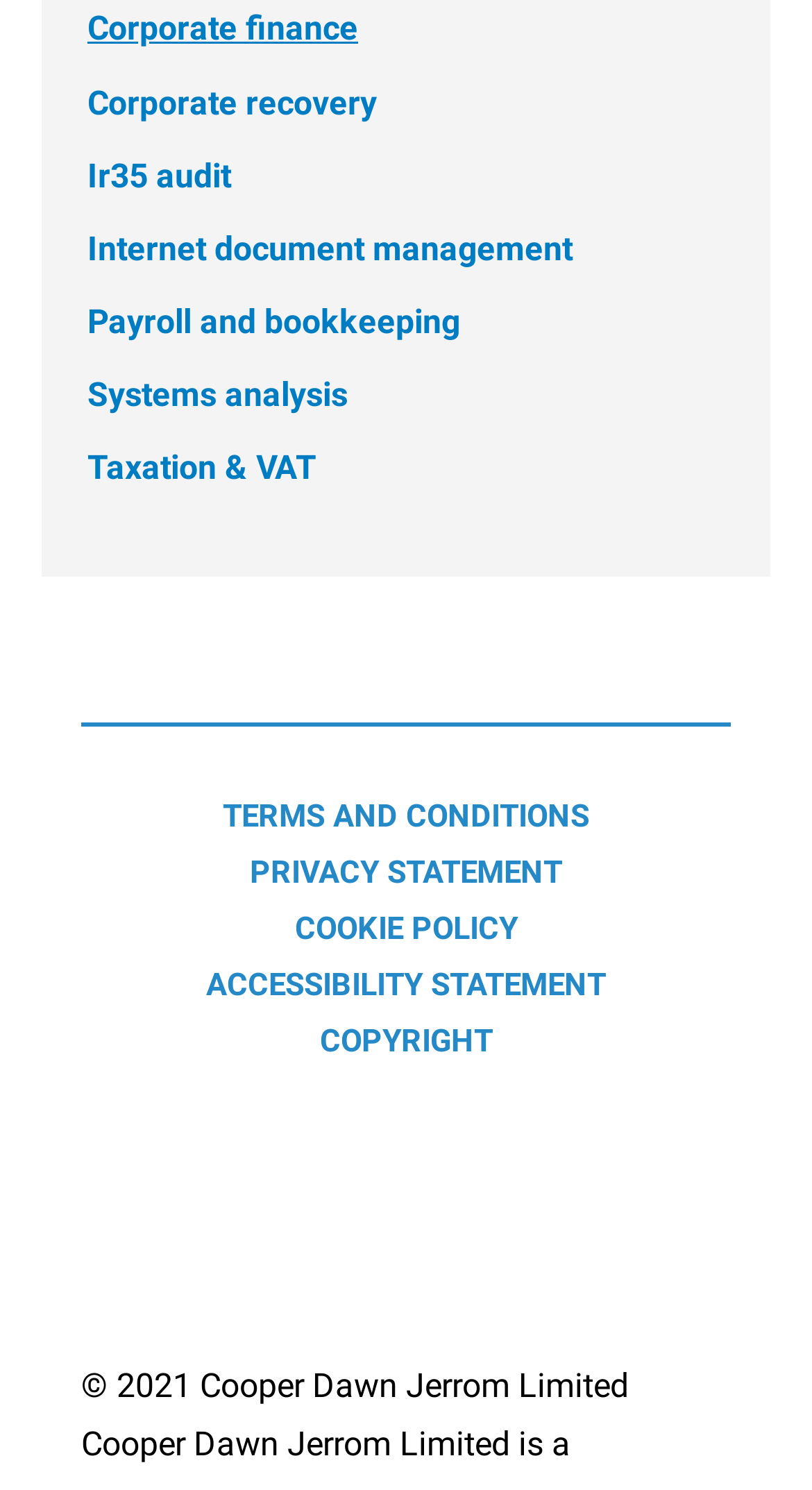What is the first service offered by Cooper Dawn Jerrom Limited?
From the image, respond using a single word or phrase.

Corporate finance